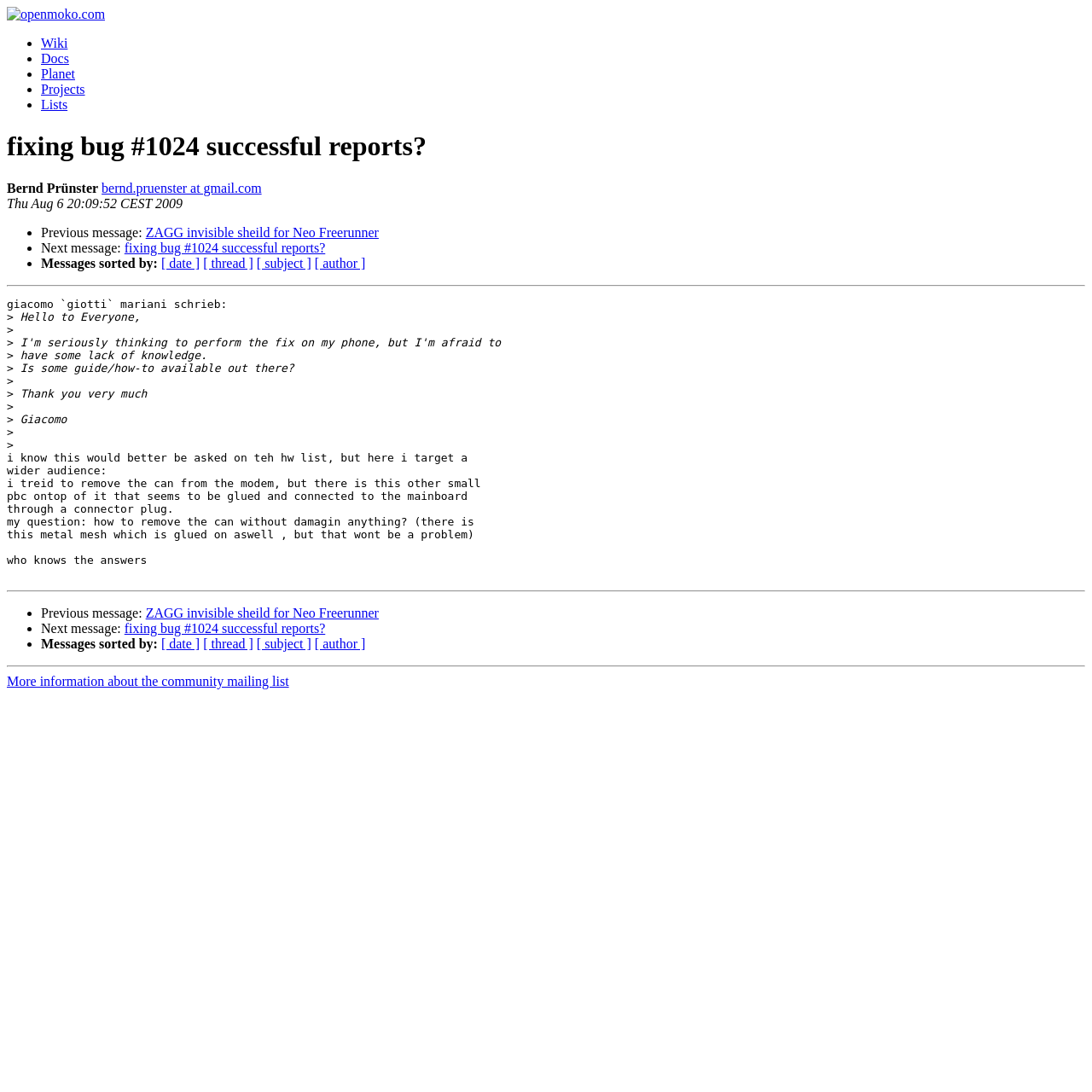Using the given element description, provide the bounding box coordinates (top-left x, top-left y, bottom-right x, bottom-right y) for the corresponding UI element in the screenshot: fixing bug #1024 successful reports?

[0.114, 0.22, 0.298, 0.233]